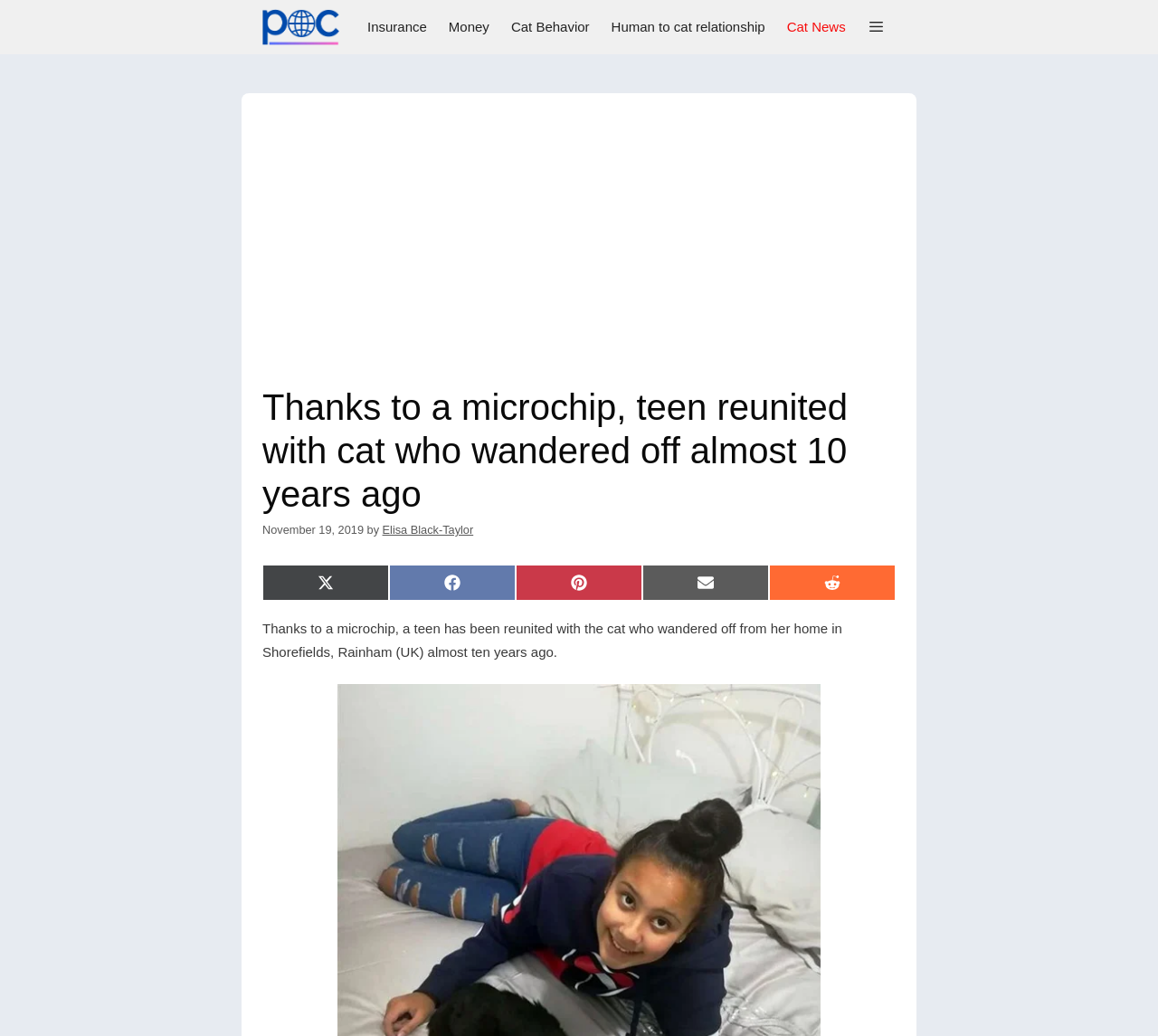What is the location mentioned in the article? Please answer the question using a single word or phrase based on the image.

Shorefields, Rainham (UK)